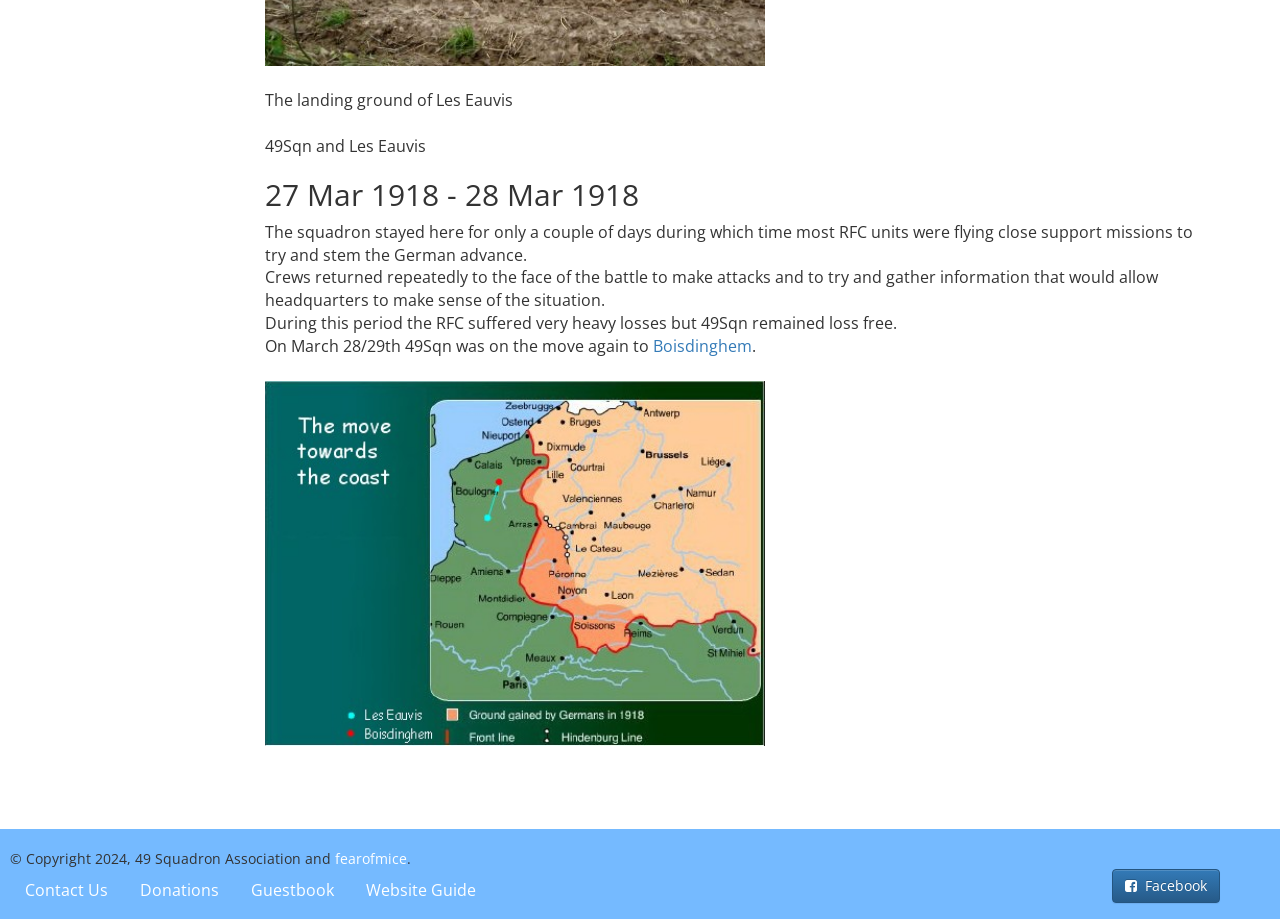Where did the squadron move to on March 28/29th?
Please look at the screenshot and answer in one word or a short phrase.

Boisdinghem